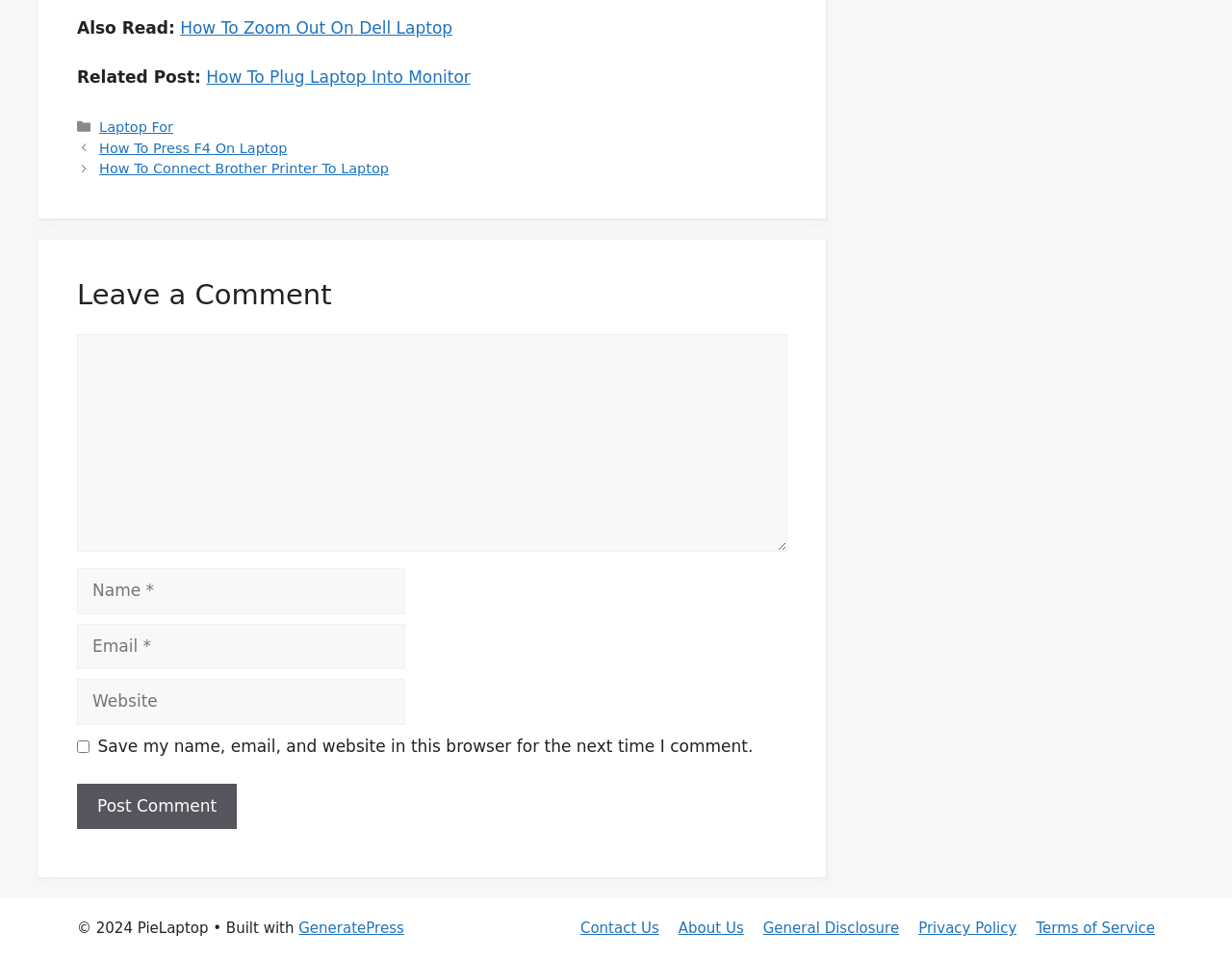What is the copyright year mentioned on the webpage?
Please use the visual content to give a single word or phrase answer.

2024